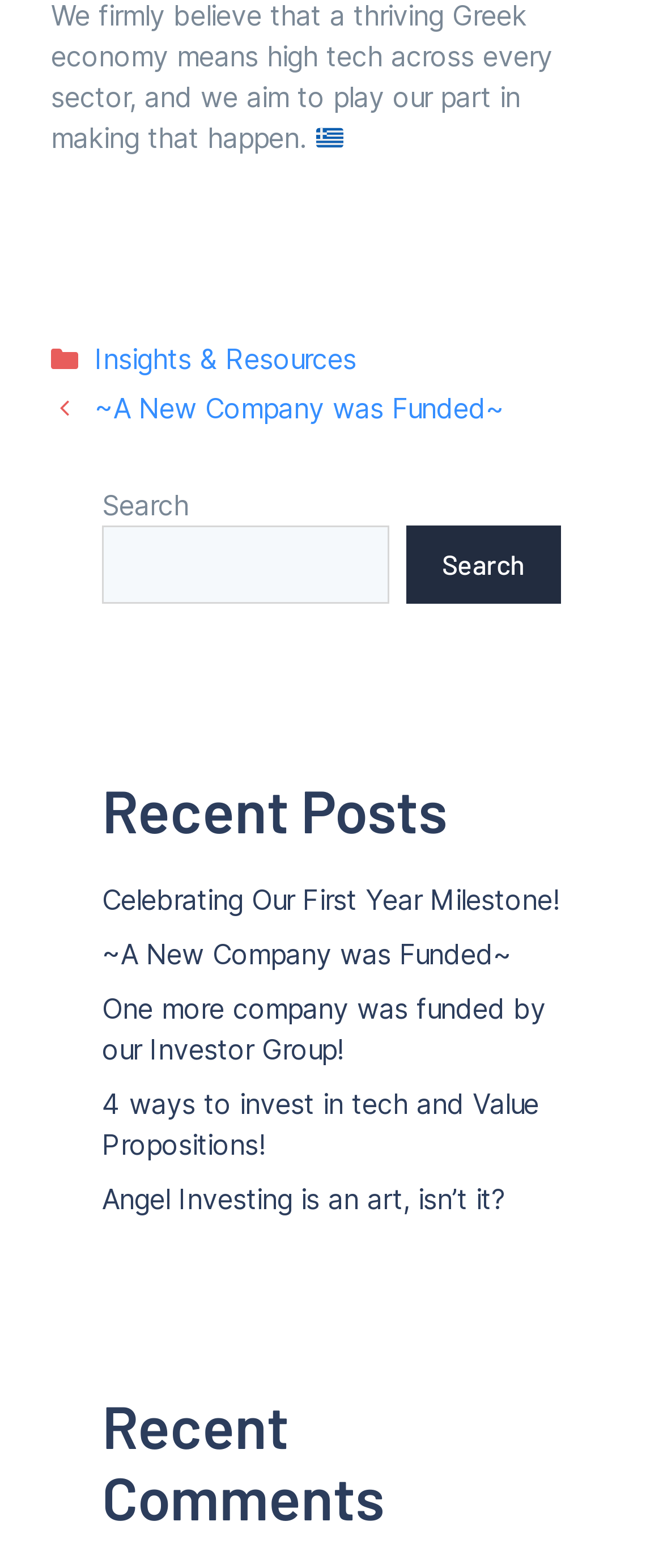Is there a search function on the webpage?
Please look at the screenshot and answer in one word or a short phrase.

Yes